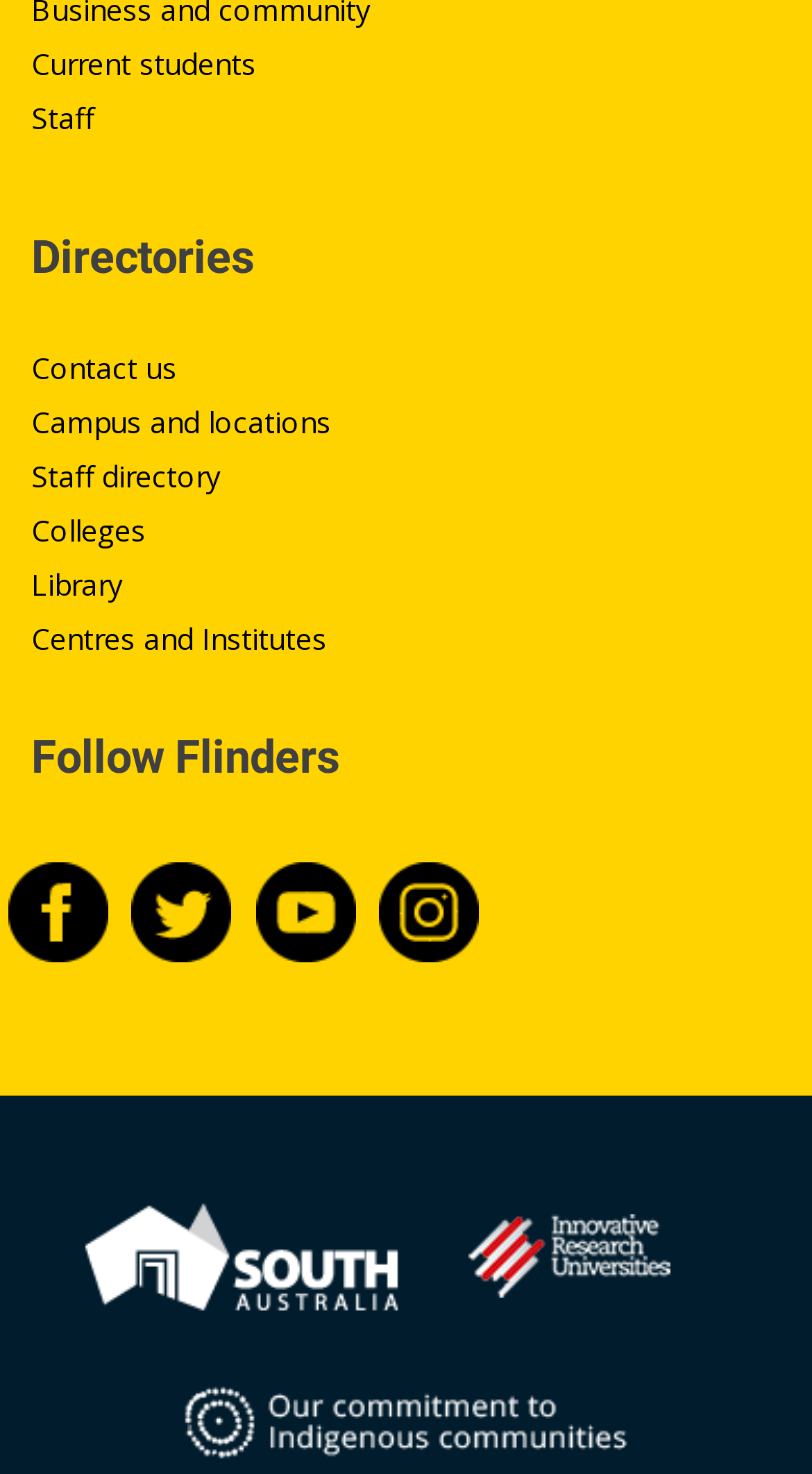Please locate the bounding box coordinates of the element's region that needs to be clicked to follow the instruction: "Click on Current students". The bounding box coordinates should be provided as four float numbers between 0 and 1, i.e., [left, top, right, bottom].

[0.038, 0.029, 0.315, 0.056]